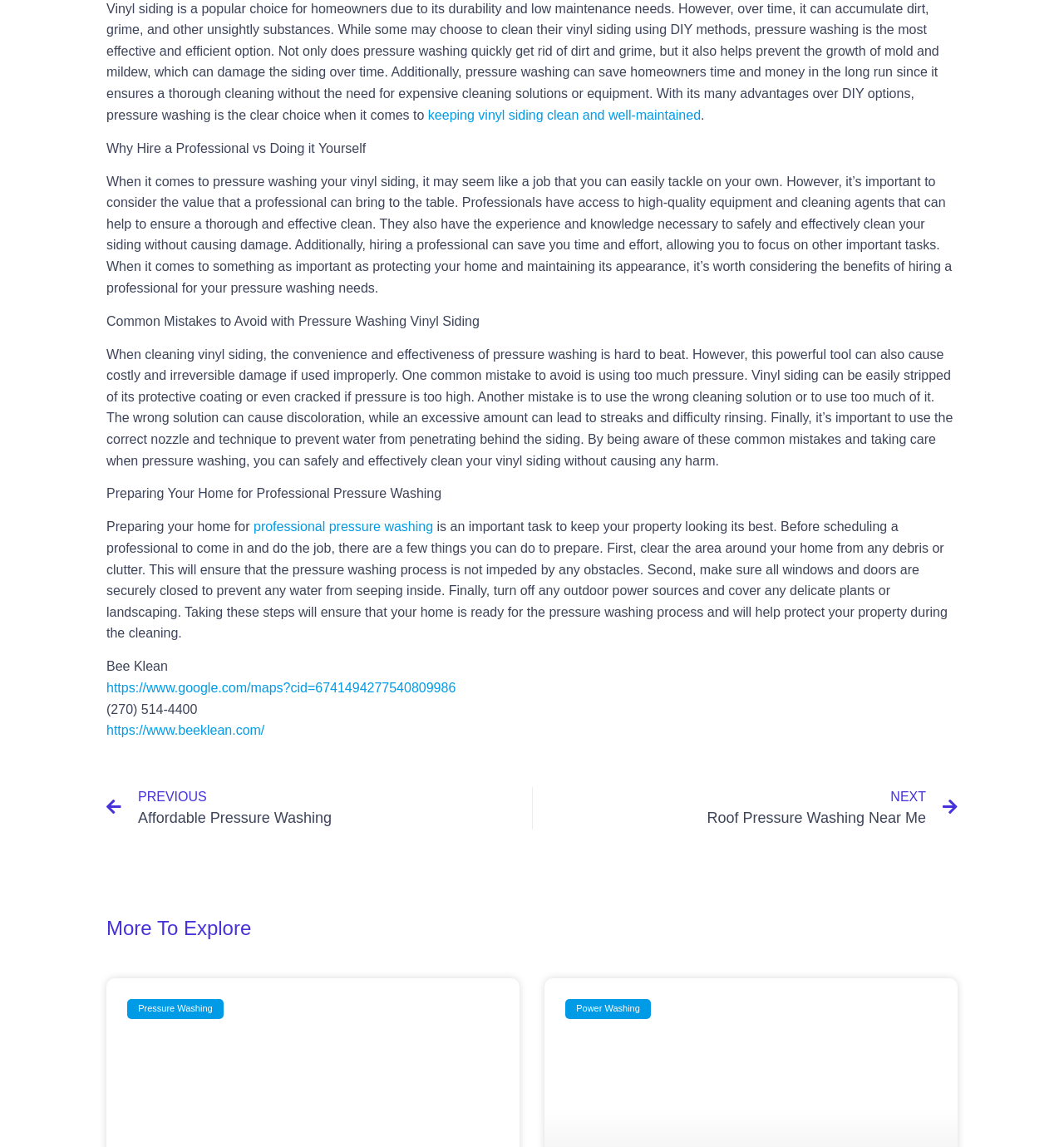What should you do to prepare your home for professional pressure washing?
Provide a thorough and detailed answer to the question.

The webpage advises that before scheduling a professional to come in and do the job, you should clear the area around your home from any debris or clutter to ensure that the pressure washing process is not impeded by any obstacles.